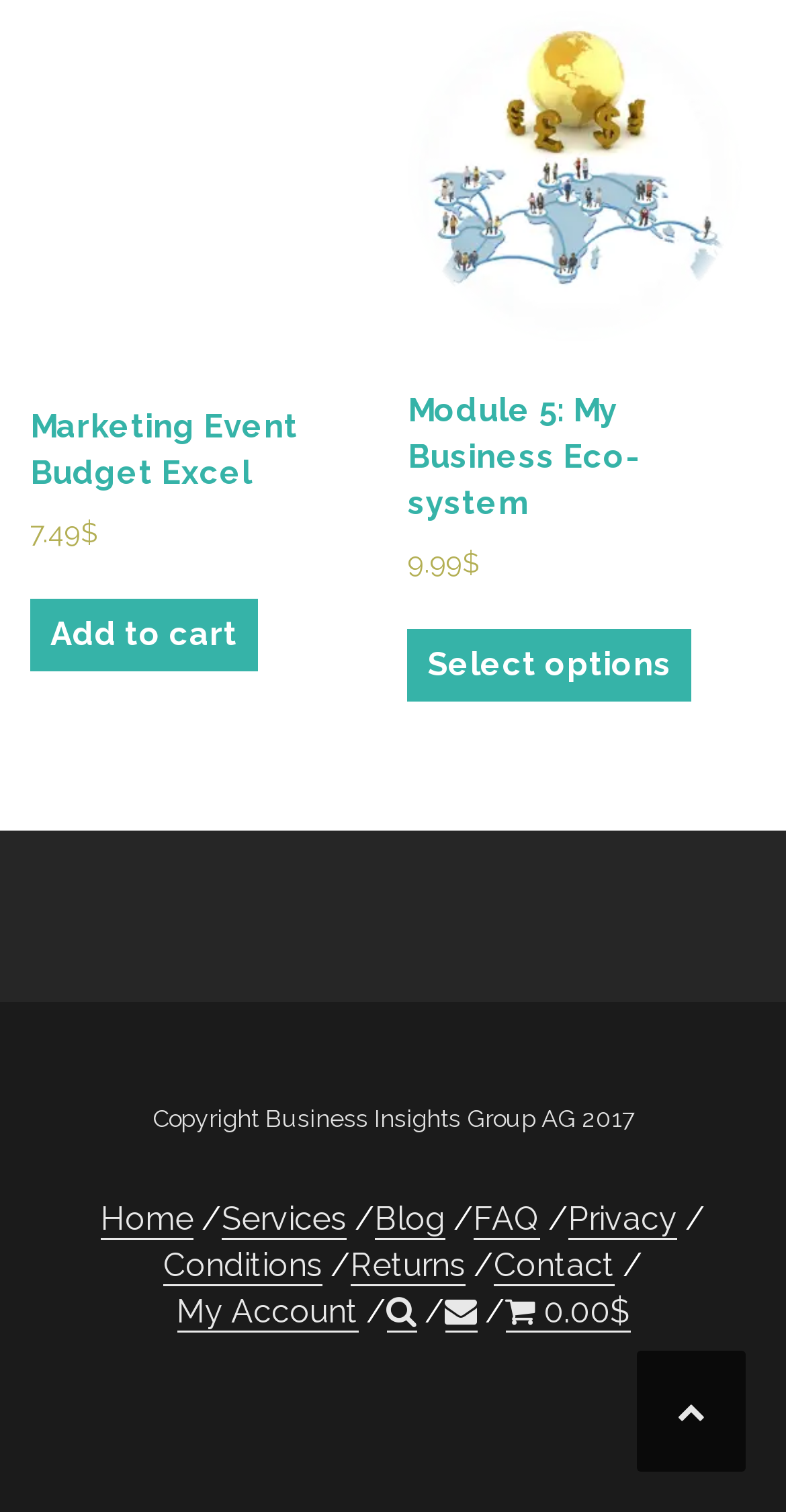Locate the bounding box coordinates of the area to click to fulfill this instruction: "View My Account". The bounding box should be presented as four float numbers between 0 and 1, in the order [left, top, right, bottom].

[0.224, 0.855, 0.455, 0.881]